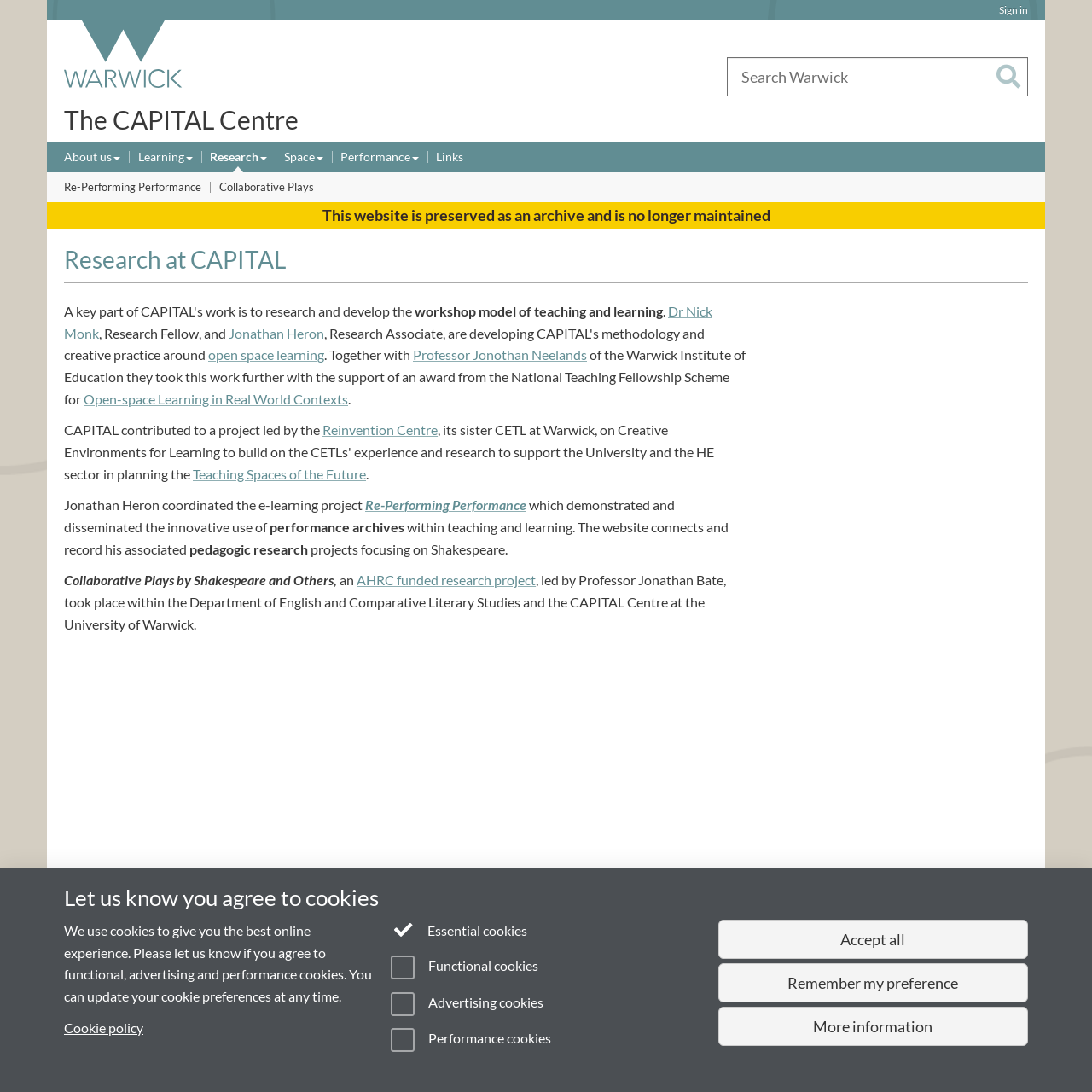Identify the bounding box coordinates of the element that should be clicked to fulfill this task: "Search Warwick". The coordinates should be provided as four float numbers between 0 and 1, i.e., [left, top, right, bottom].

[0.665, 0.052, 0.941, 0.088]